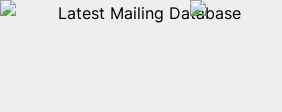What does the image directly link to?
Provide a thorough and detailed answer to the question.

The image directly links to further information about the database, making it an essential component for users seeking database resources, as stated in the caption.